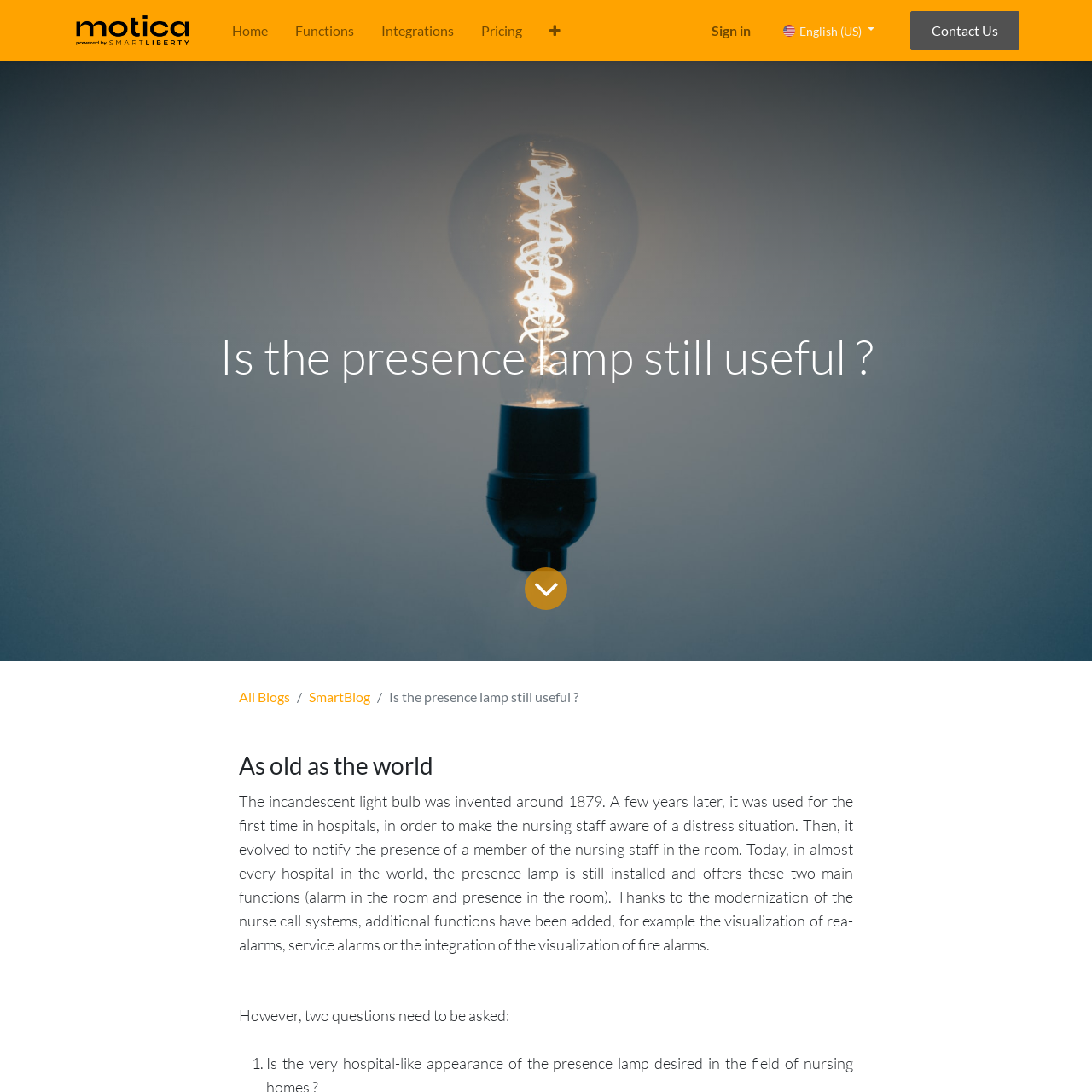Predict the bounding box coordinates of the UI element that matches this description: "Pricing". The coordinates should be in the format [left, top, right, bottom] with each value between 0 and 1.

[0.428, 0.012, 0.491, 0.043]